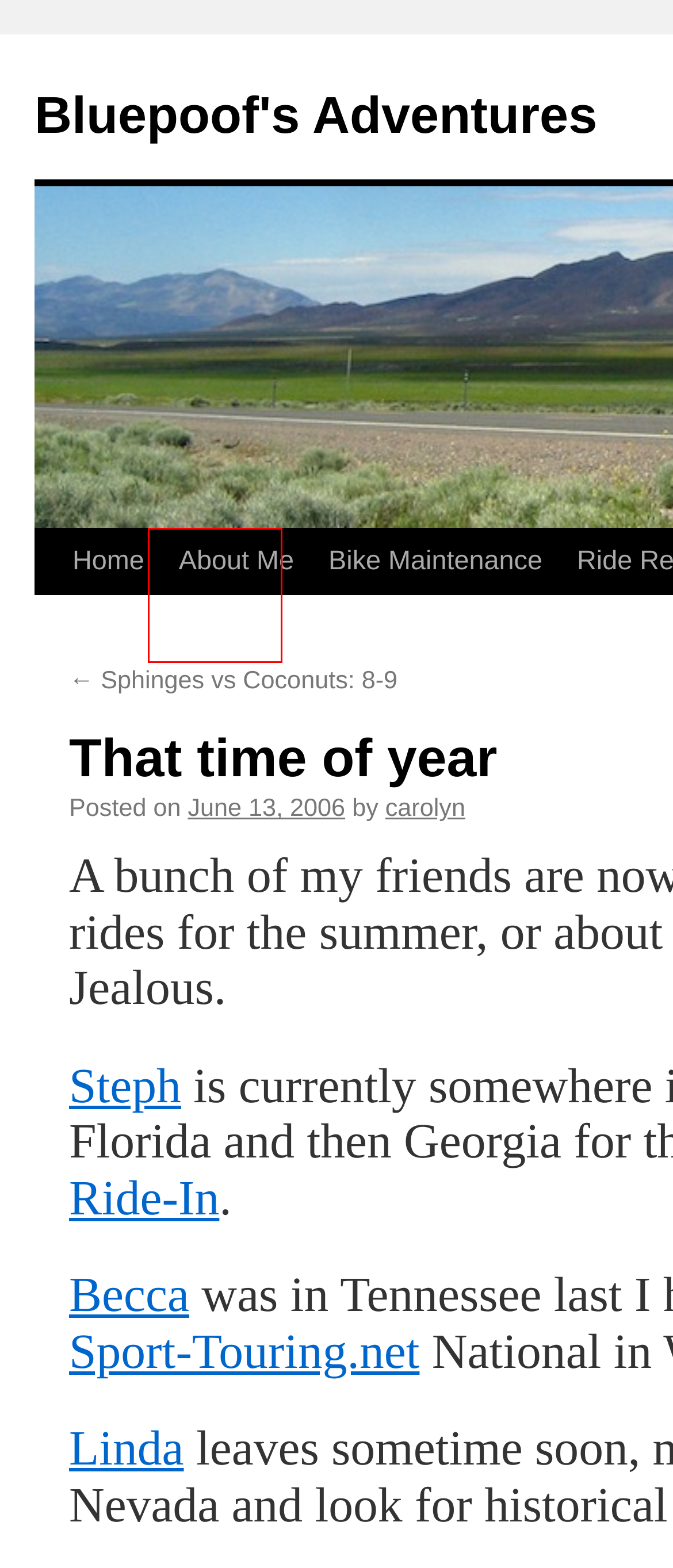Evaluate the webpage screenshot and identify the element within the red bounding box. Select the webpage description that best fits the new webpage after clicking the highlighted element. Here are the candidates:
A. Sphinges vs Coconuts: 8-9 | Bluepoof's Adventures
B. carolyn | Bluepoof's Adventures
C. 23 | June | 2006 | Bluepoof's Adventures
D. Bluepoof's Adventures | Motorcycles, hockey, and more!
E. Index of /motorcycles/trips
F. bluepoof bikes
G. About Me | Bluepoof's Adventures
H. Kratzen vom Rathaus

G